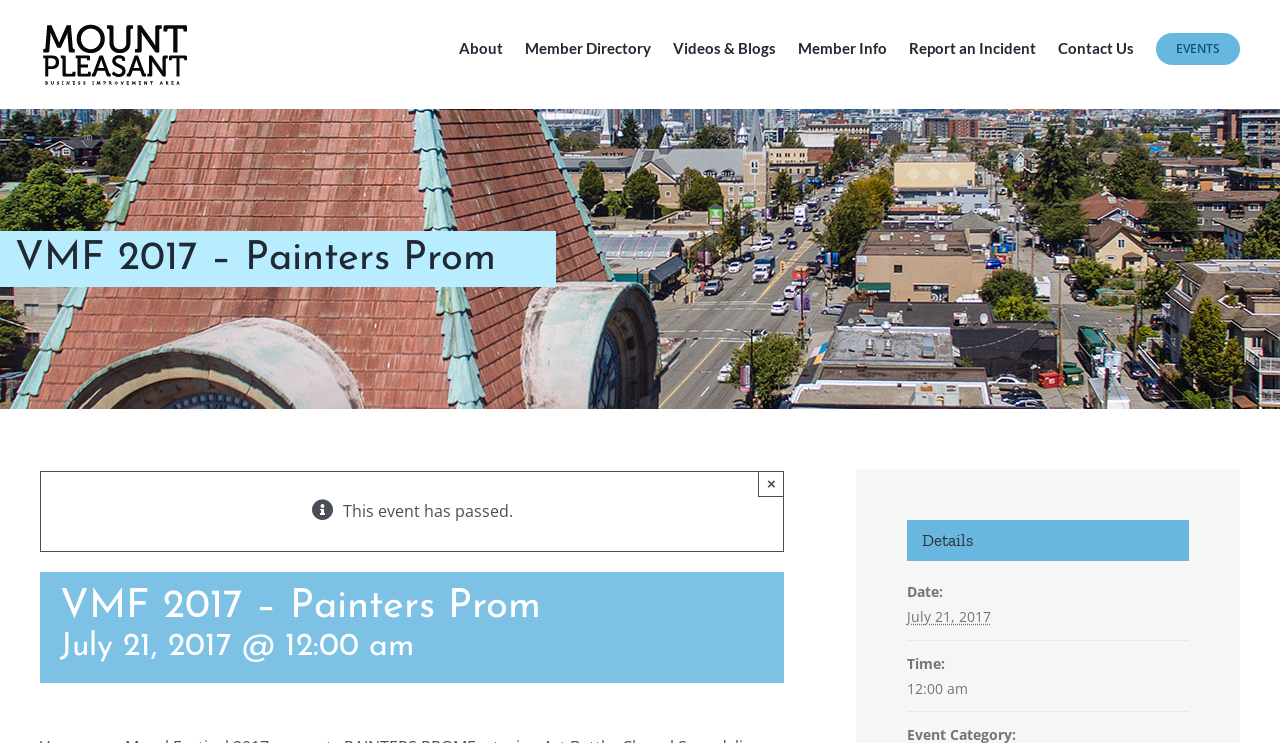Find and provide the bounding box coordinates for the UI element described here: "Member Directory". The coordinates should be given as four float numbers between 0 and 1: [left, top, right, bottom].

[0.41, 0.0, 0.509, 0.127]